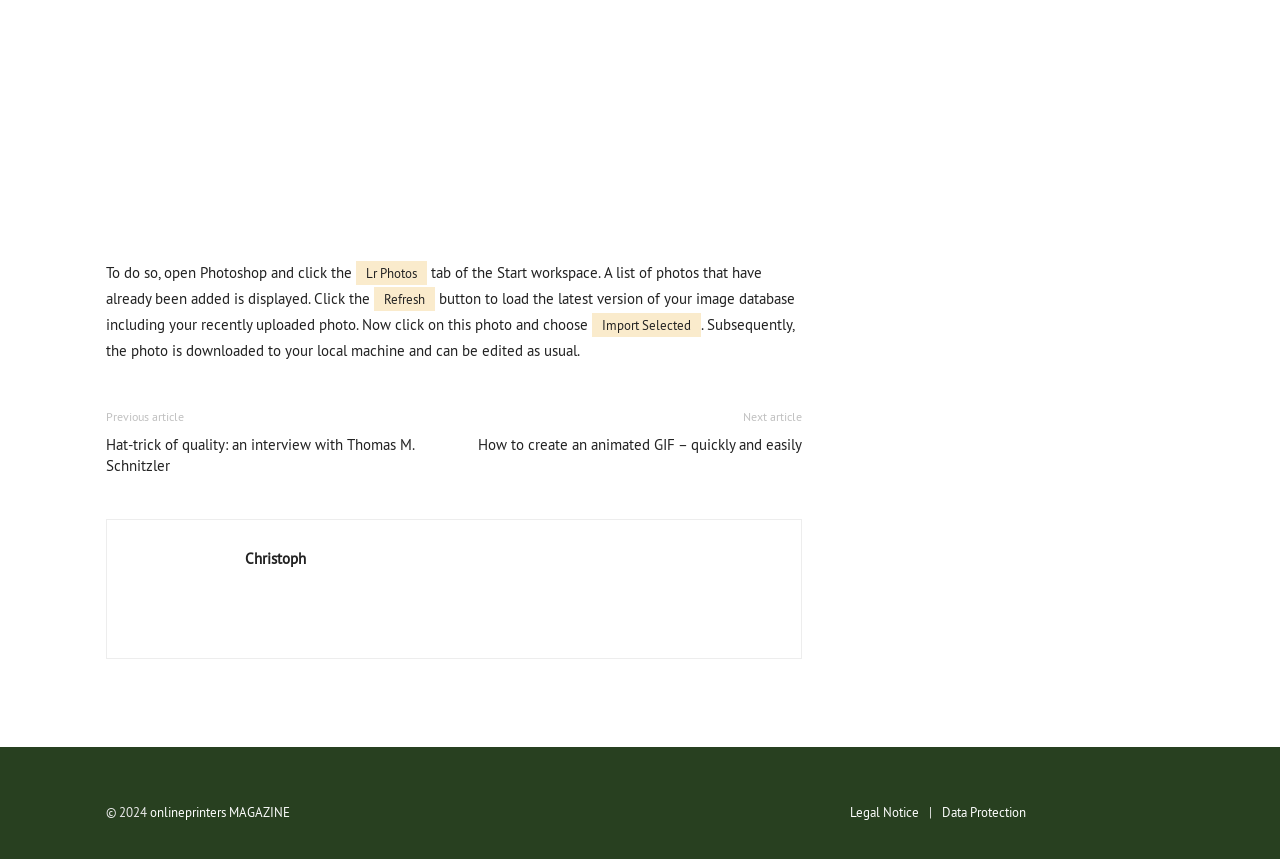Respond with a single word or short phrase to the following question: 
What is the purpose of the Refresh button?

Load latest image database